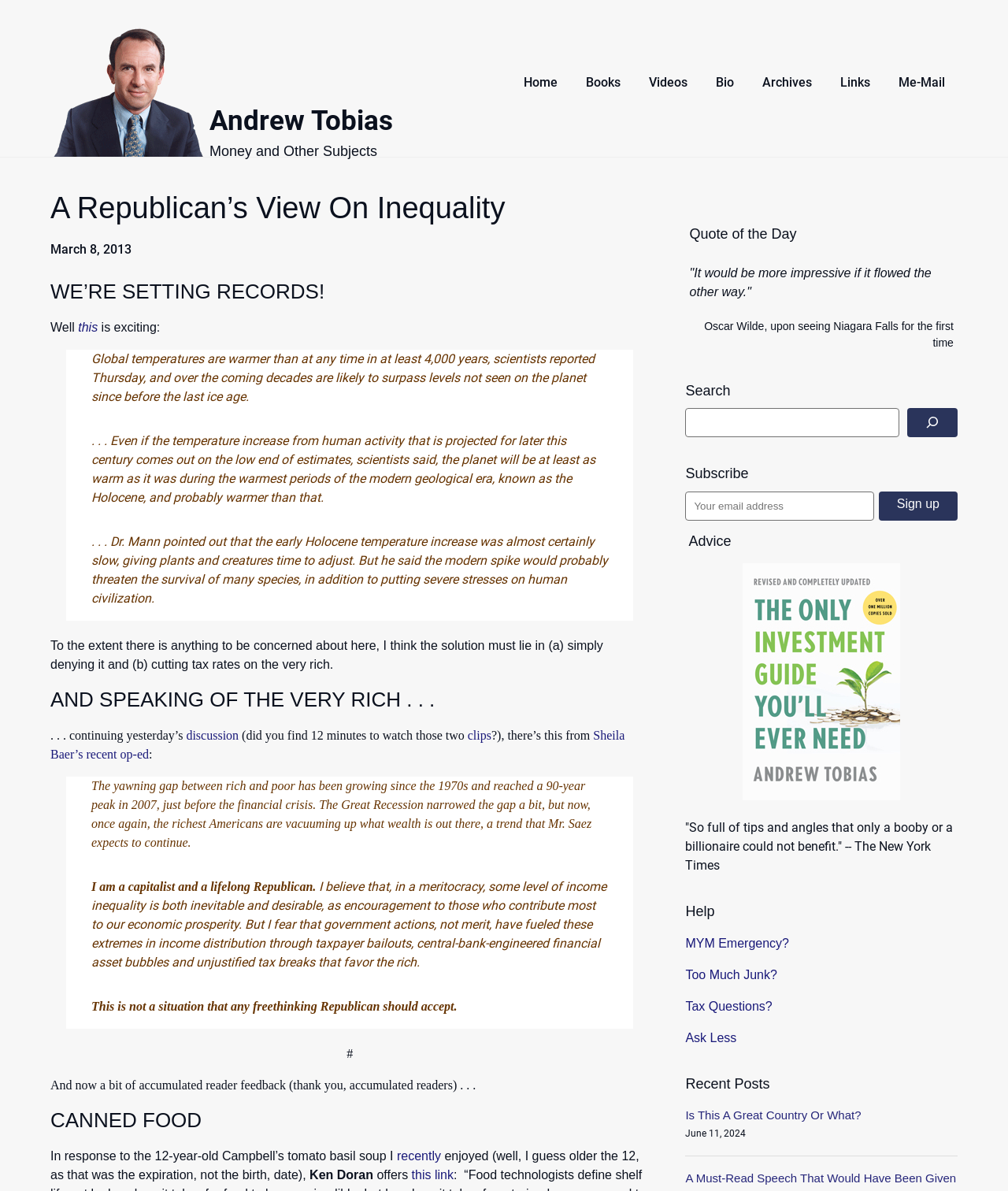Could you locate the bounding box coordinates for the section that should be clicked to accomplish this task: "Subscribe with your email address".

[0.68, 0.413, 0.867, 0.437]